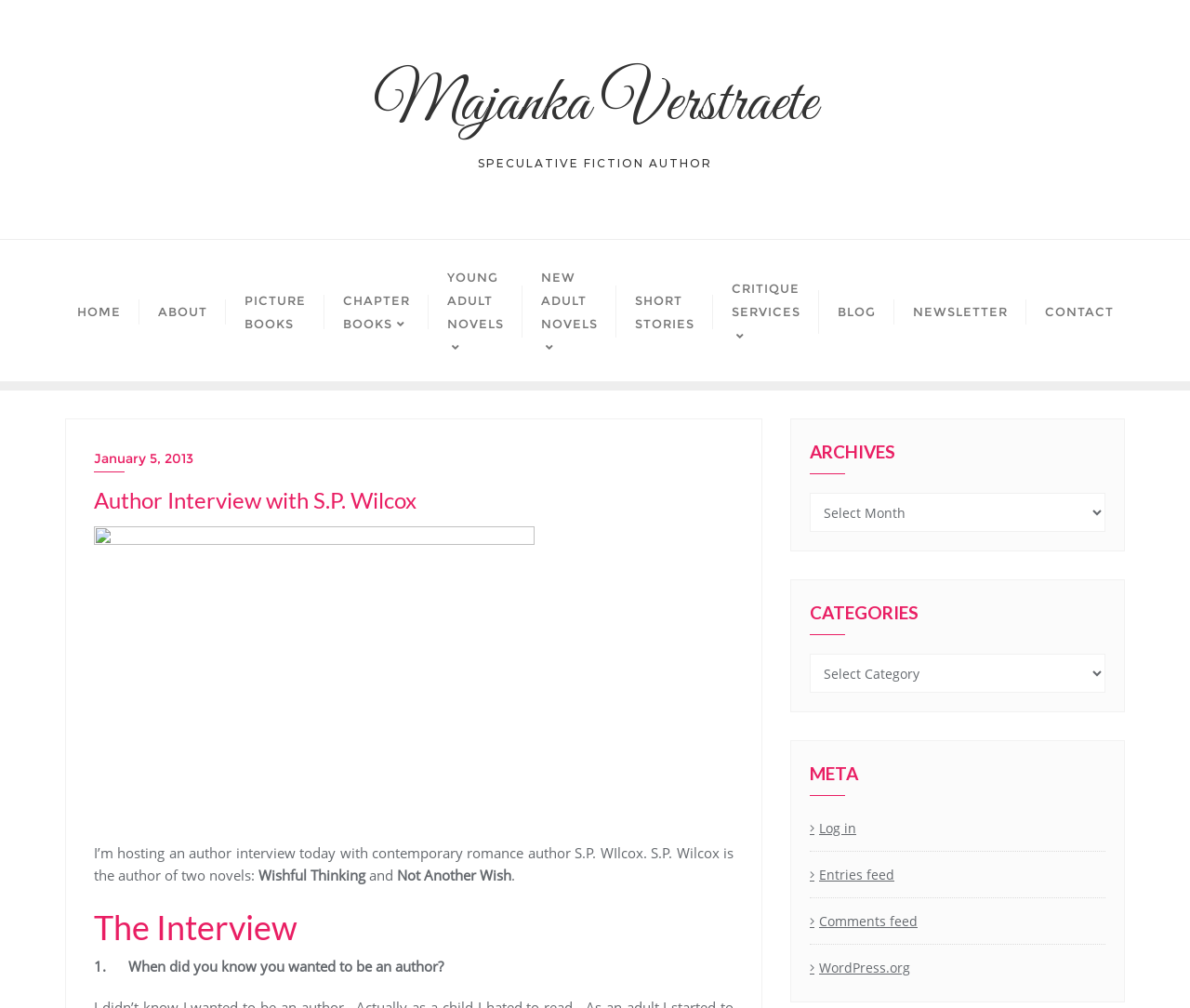Pinpoint the bounding box coordinates of the element you need to click to execute the following instruction: "Subscribe to the newsletter". The bounding box should be represented by four float numbers between 0 and 1, in the format [left, top, right, bottom].

[0.751, 0.272, 0.862, 0.344]